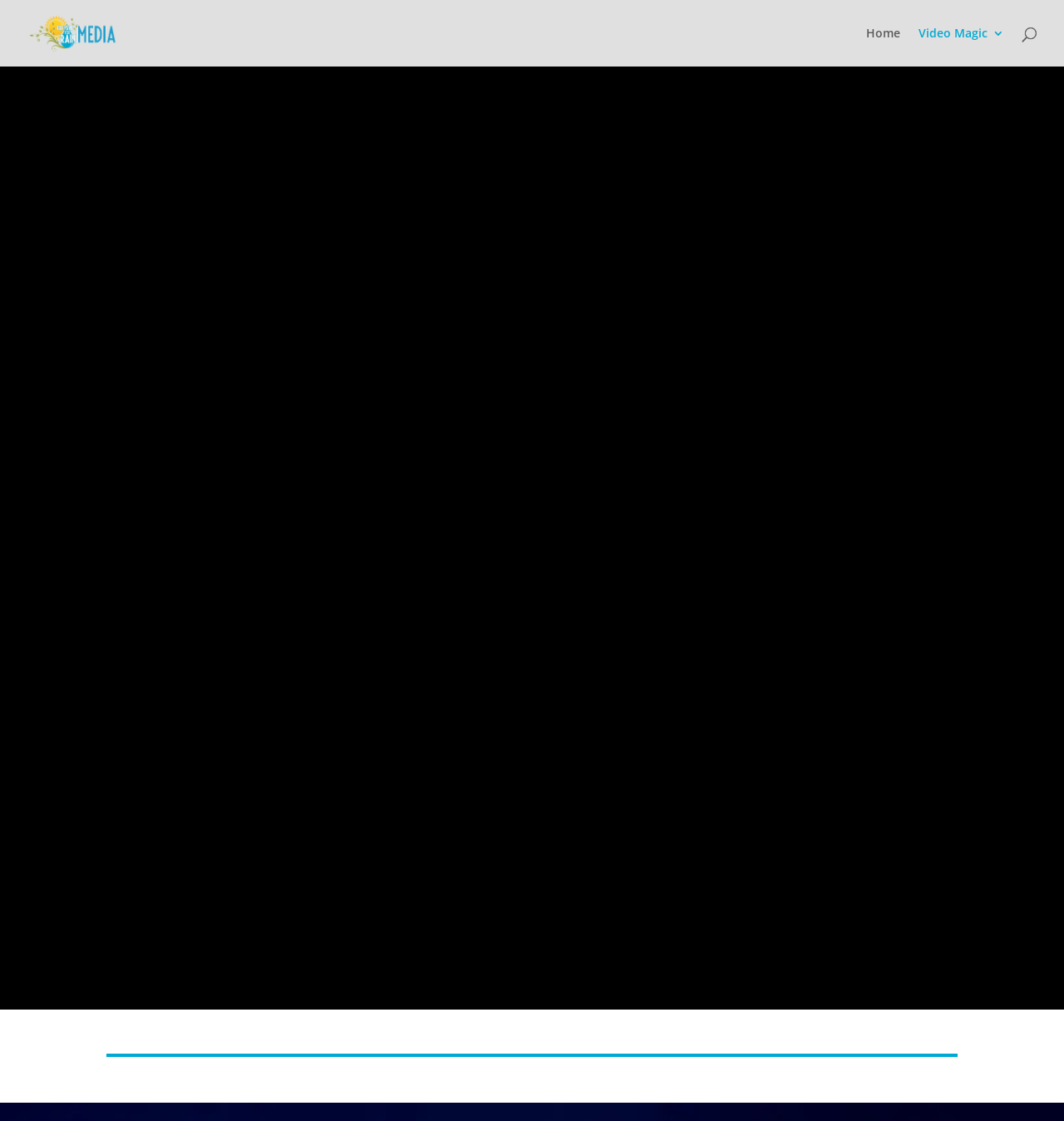What is the main heading on the webpage?
Please provide a single word or phrase answer based on the image.

VIDEO MAGIC